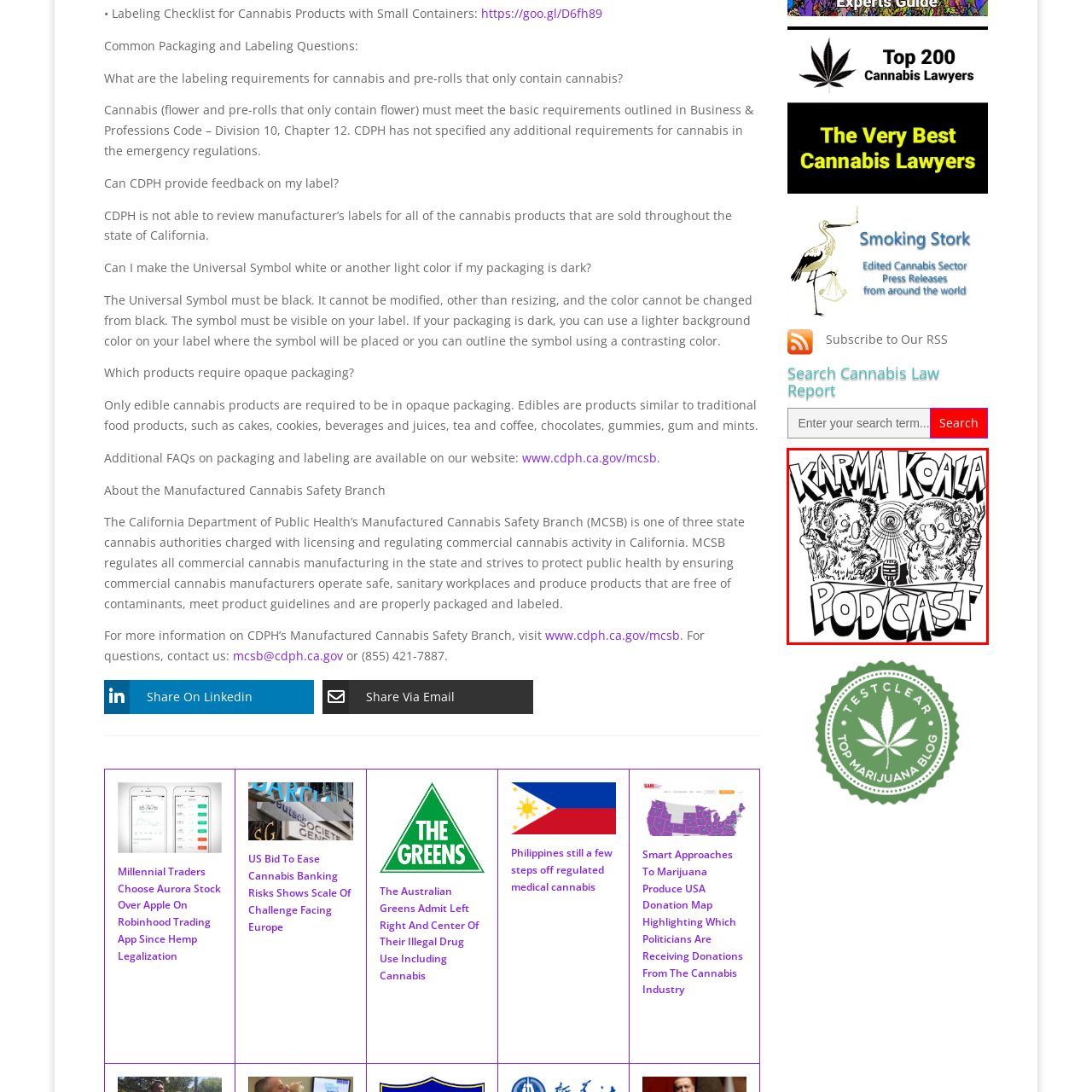Elaborate on the image enclosed by the red box with a detailed description.

The image features the logo of the "Karma Koala Podcast," which showcases a playful and artistic design. Two cartoon koalas are depicted, each wearing headphones and standing beside a microphone, suggesting a lively and engaging atmosphere. The name of the podcast, "KARMA KOALA," is prominently displayed in bold, dynamic lettering at the top, enhancing the whimsical theme. Below, the word "PODCAST" is featured in a large, striking font that draws attention. This logo embodies a fun and quirky vibe, likely appealing to an audience interested in entertaining and informative discussions related to cannabis culture and lifestyle.